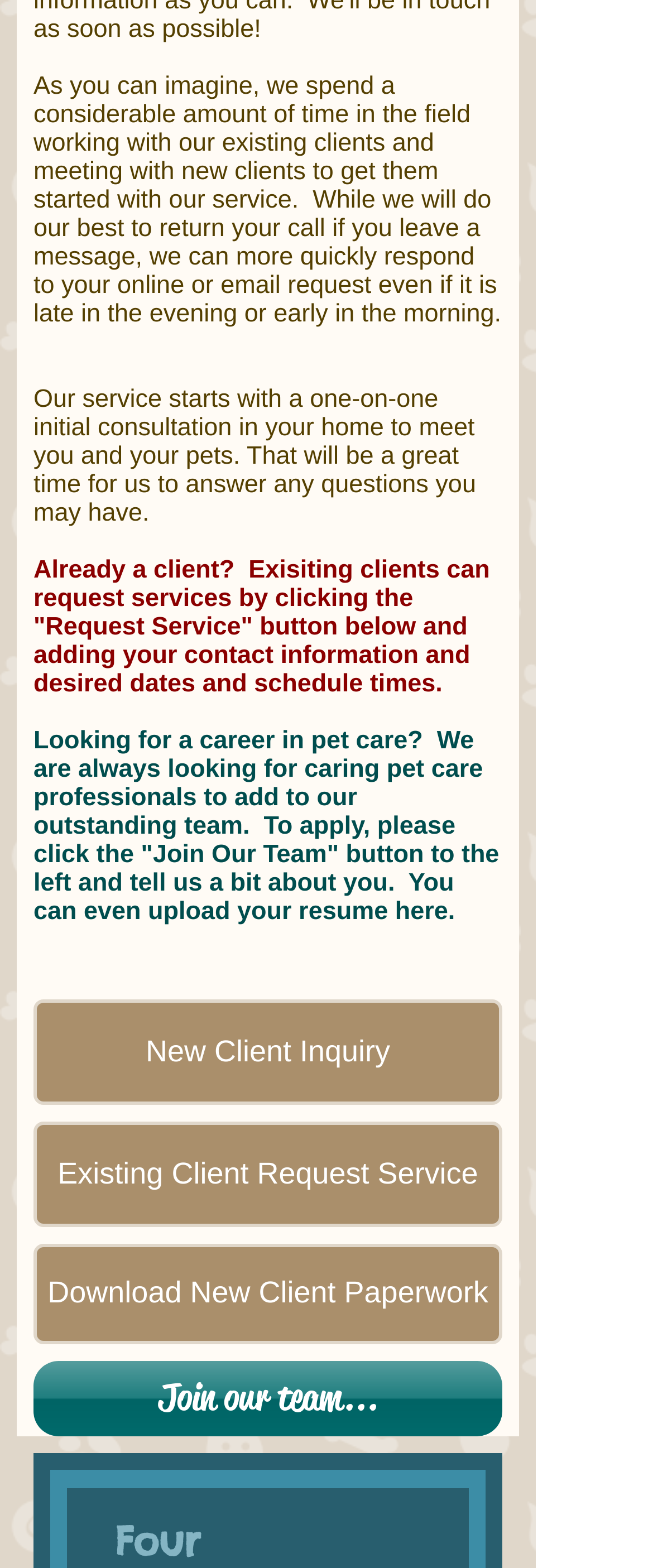How can existing clients request services?
Identify the answer in the screenshot and reply with a single word or phrase.

Click 'Request Service' button